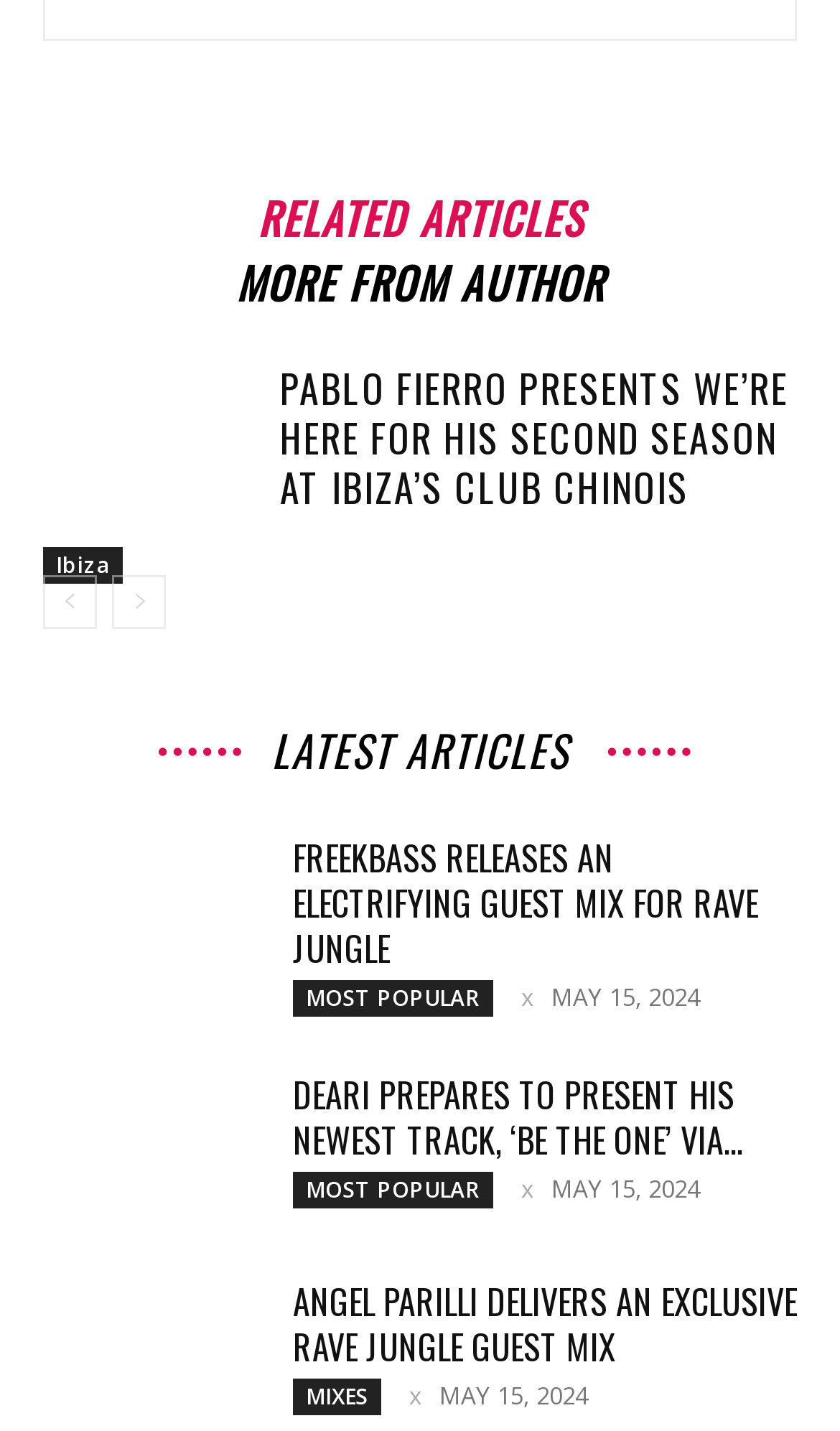Identify the bounding box coordinates of the section to be clicked to complete the task described by the following instruction: "Go to the next page". The coordinates should be four float numbers between 0 and 1, formatted as [left, top, right, bottom].

[0.133, 0.402, 0.197, 0.44]